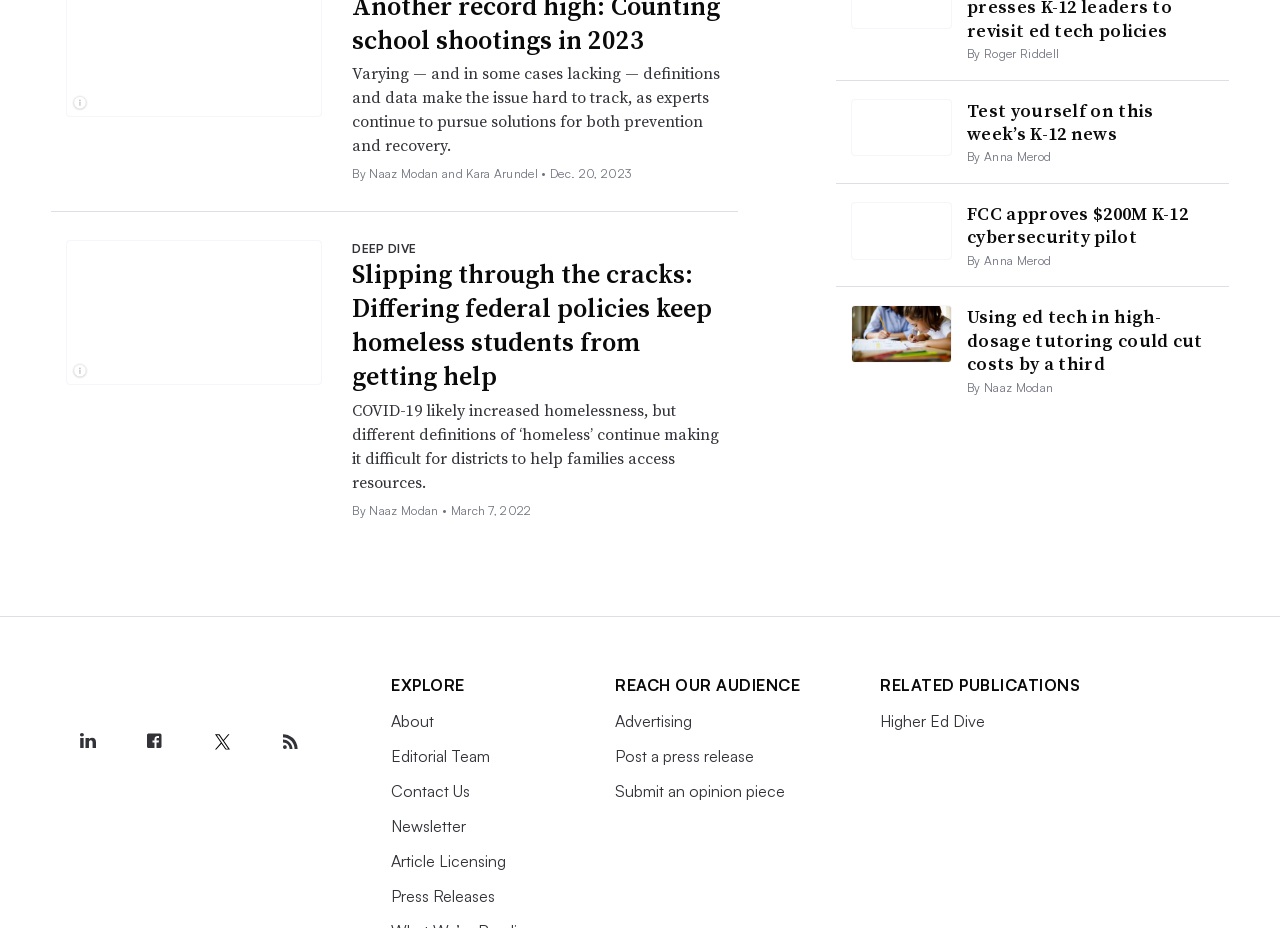Locate the bounding box coordinates of the element I should click to achieve the following instruction: "Test yourself on this week’s K-12 news".

[0.756, 0.105, 0.901, 0.157]